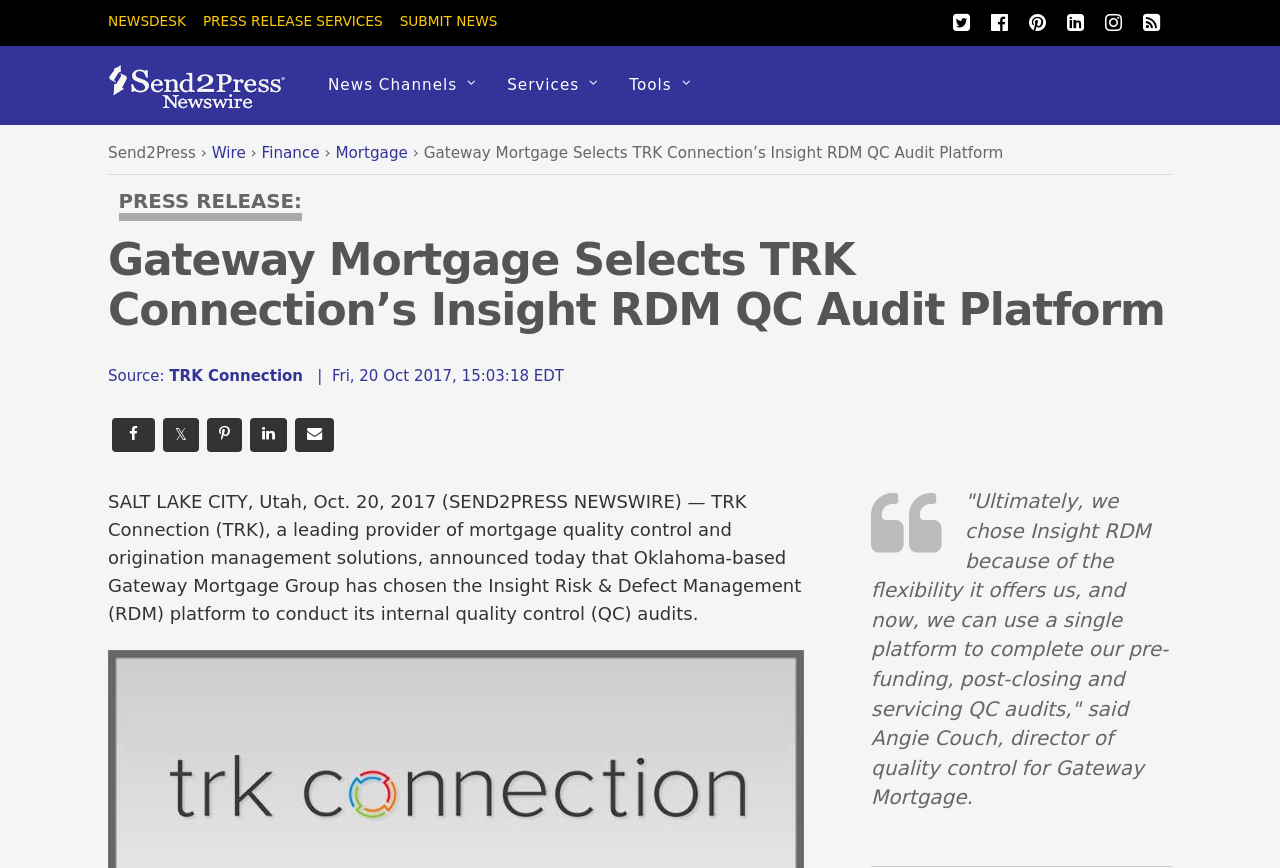Pinpoint the bounding box coordinates of the clickable element to carry out the following instruction: "Submit news."

[0.312, 0.015, 0.389, 0.033]